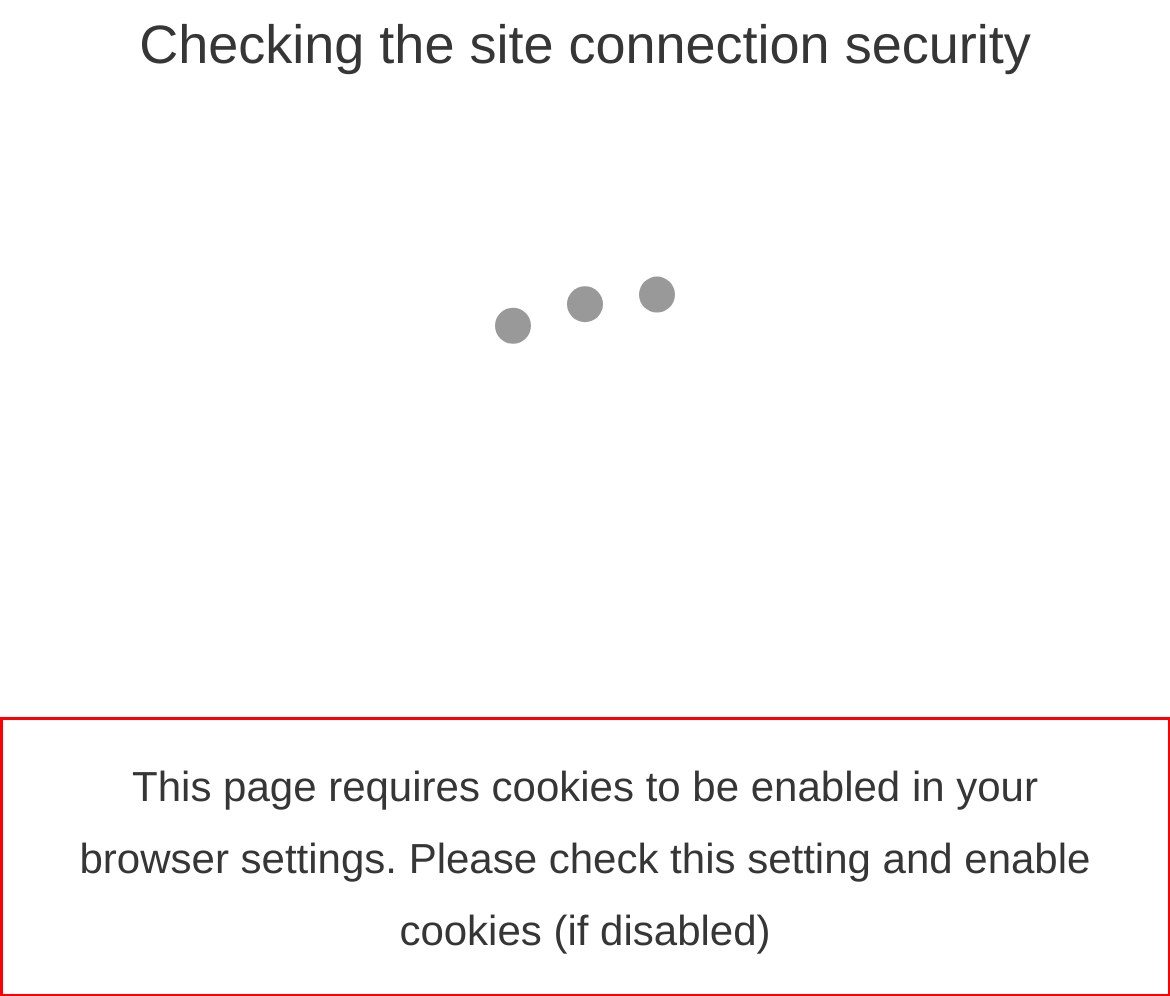Given a webpage screenshot, locate the red bounding box and extract the text content found inside it.

This page requires cookies to be enabled in your browser settings. Please check this setting and enable cookies (if disabled)